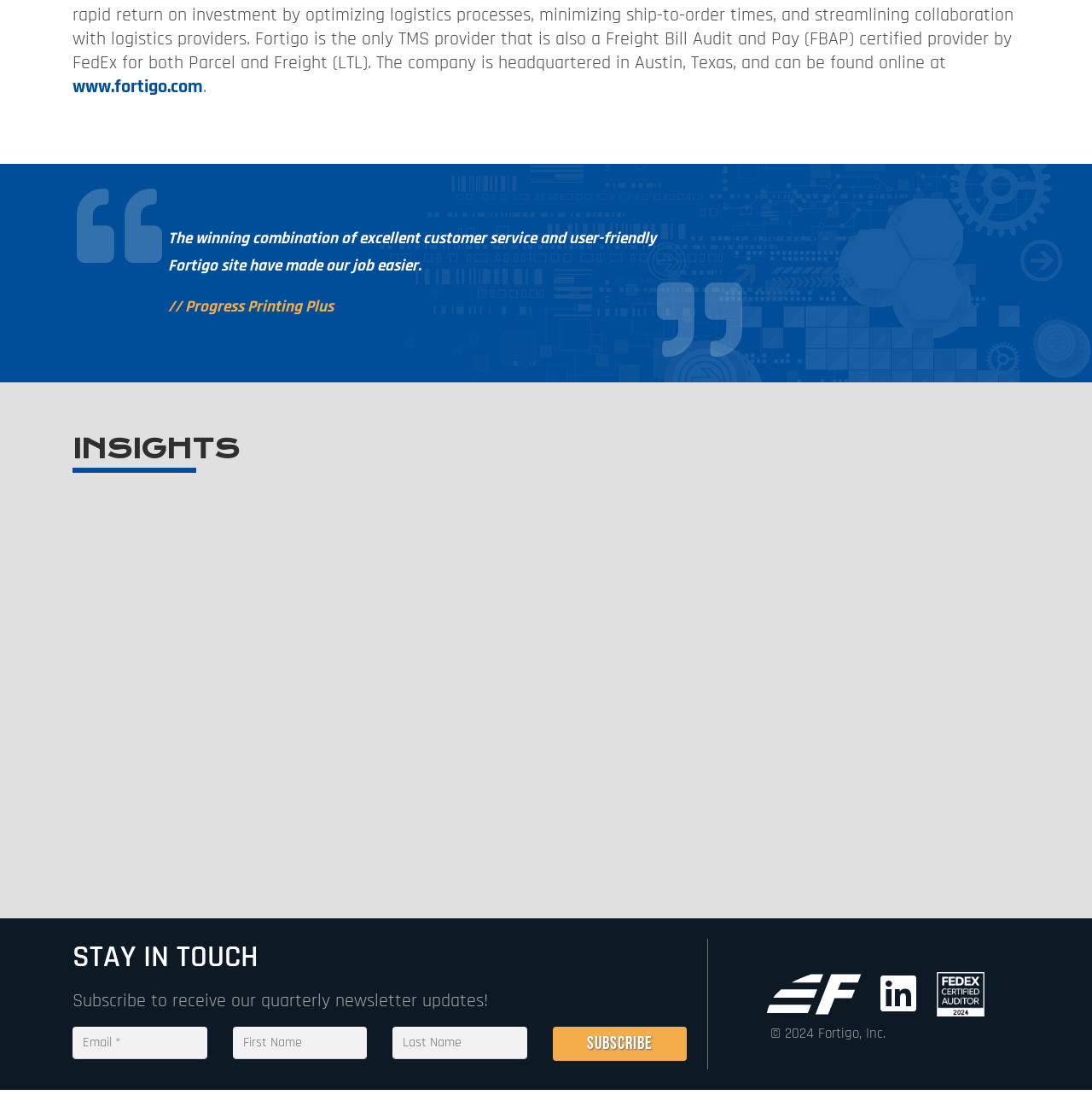What is the company's newsletter update frequency?
Look at the image and respond to the question as thoroughly as possible.

The webpage mentions 'Subscribe to receive our quarterly newsletter updates!' which indicates that the company sends out newsletter updates on a quarterly basis.